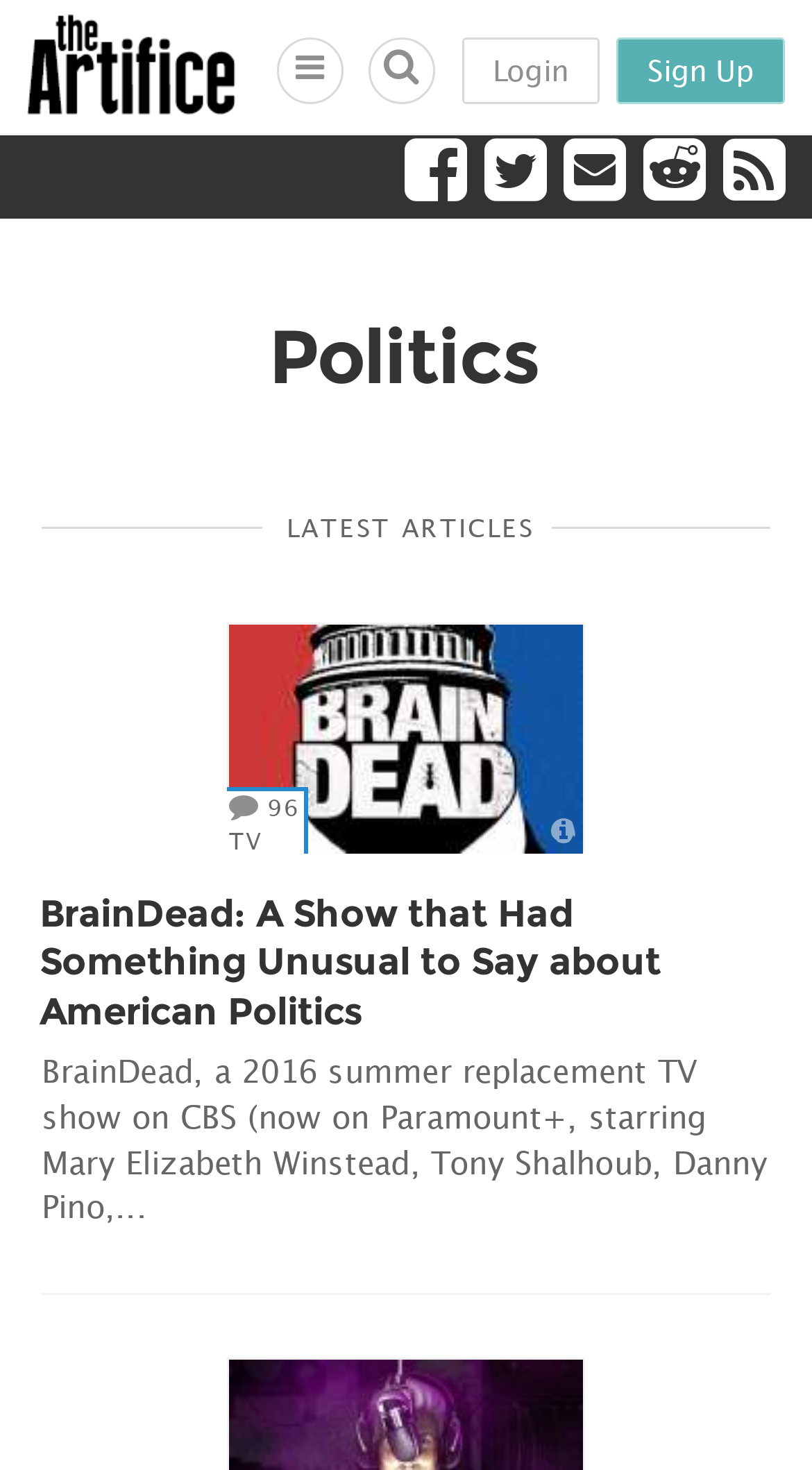Please specify the bounding box coordinates for the clickable region that will help you carry out the instruction: "view latest articles".

[0.322, 0.347, 0.678, 0.371]